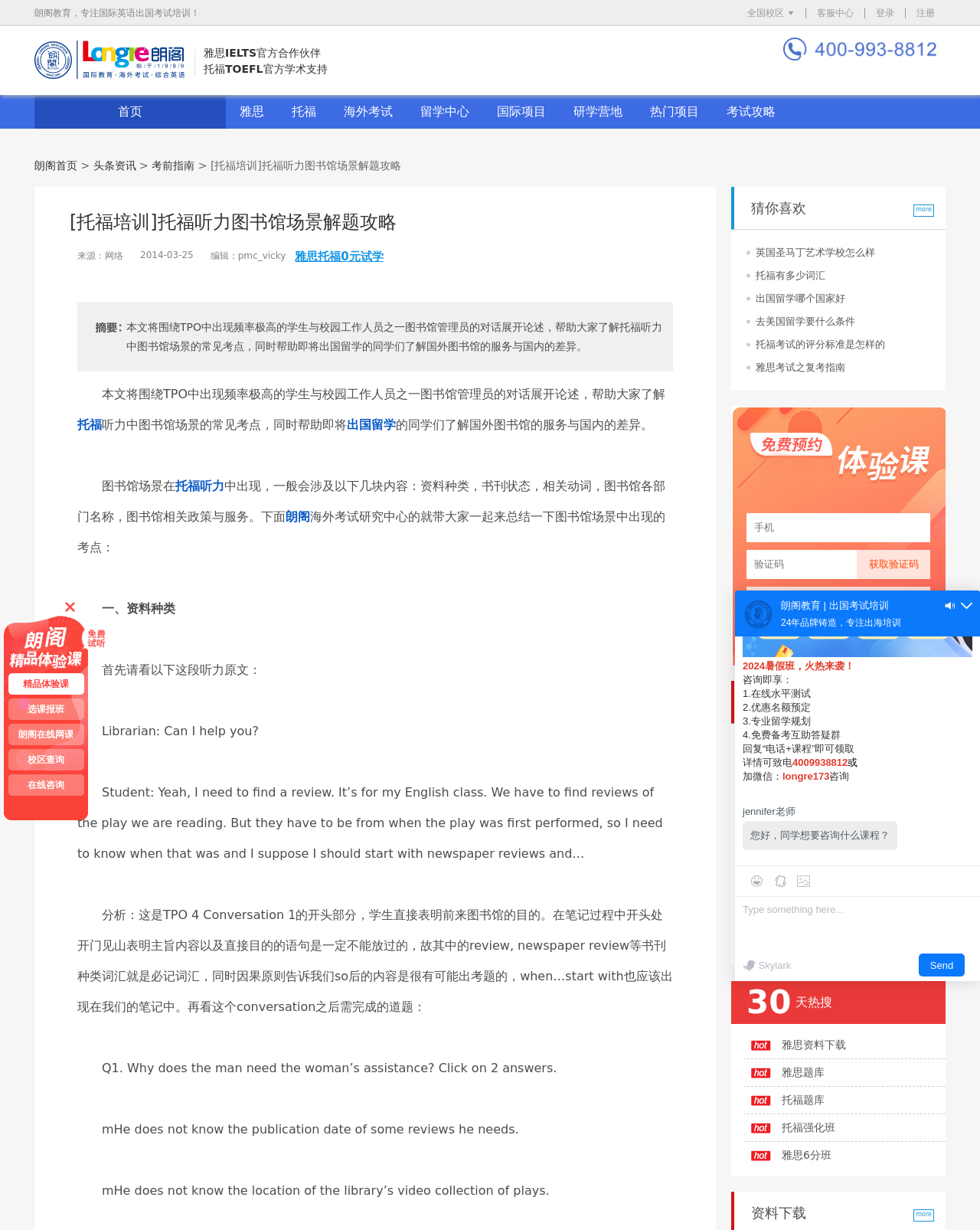Give a concise answer using one word or a phrase to the following question:
What is the format of the webpage?

Article with links and headings